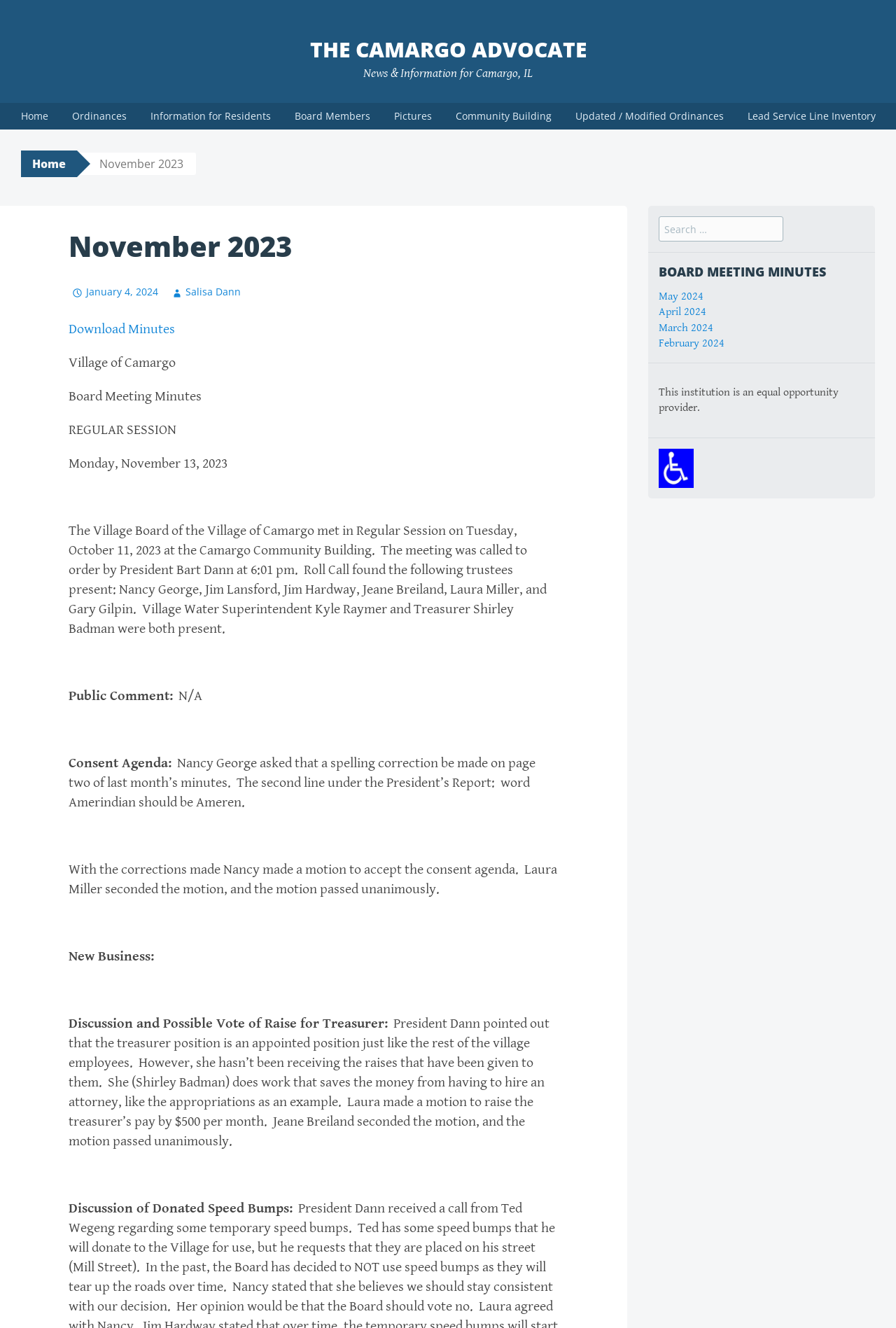Please find the bounding box coordinates of the element that must be clicked to perform the given instruction: "Click the 'Home' link". The coordinates should be four float numbers from 0 to 1, i.e., [left, top, right, bottom].

[0.011, 0.078, 0.065, 0.097]